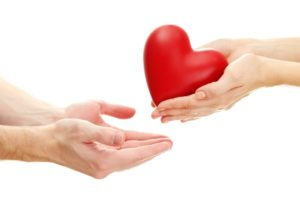Please give a concise answer to this question using a single word or phrase: 
What is the significance of charitable trusts?

Provide tax advantages